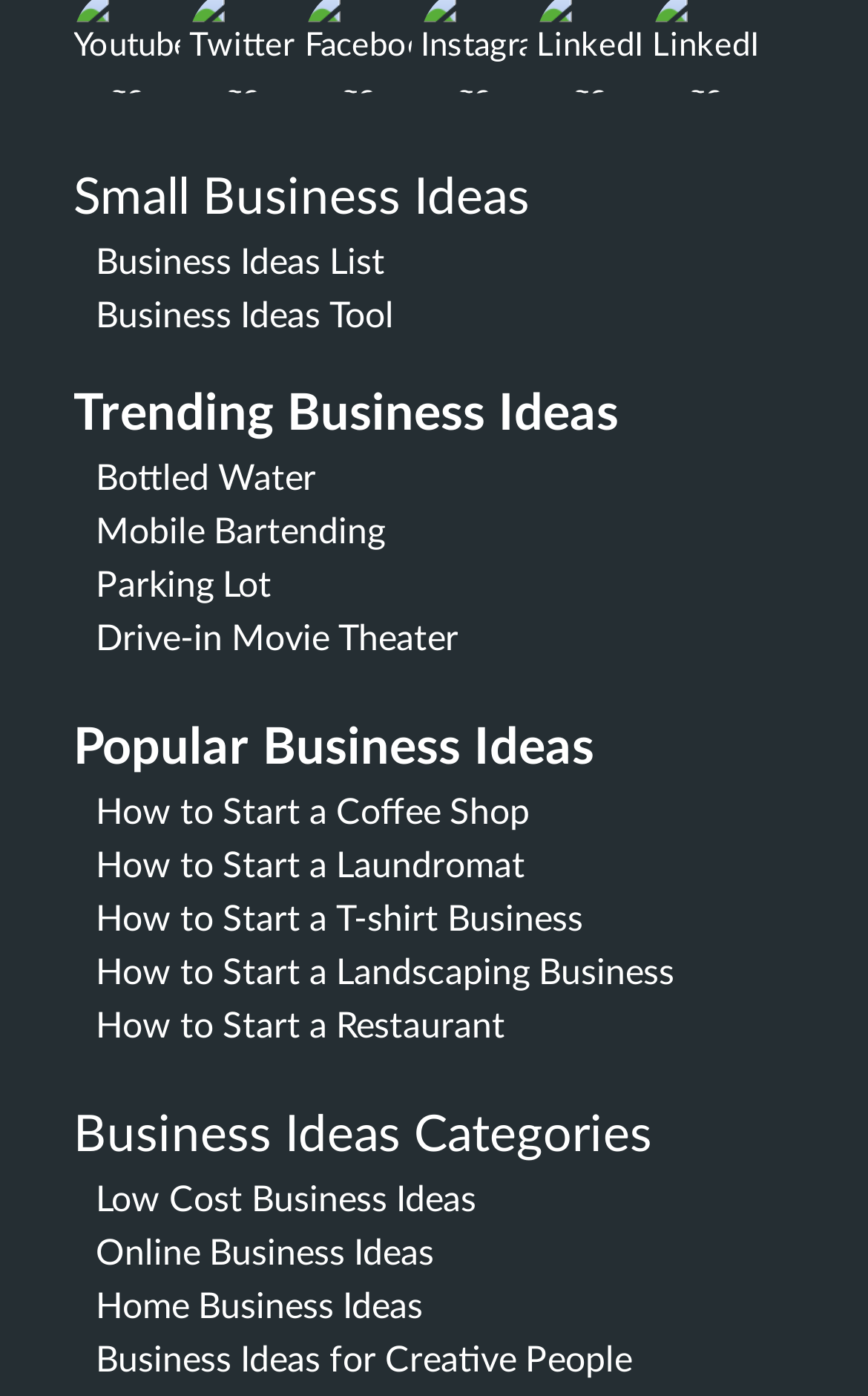Find the bounding box coordinates for the HTML element described as: "Bottled Water". The coordinates should consist of four float values between 0 and 1, i.e., [left, top, right, bottom].

[0.111, 0.33, 0.364, 0.356]